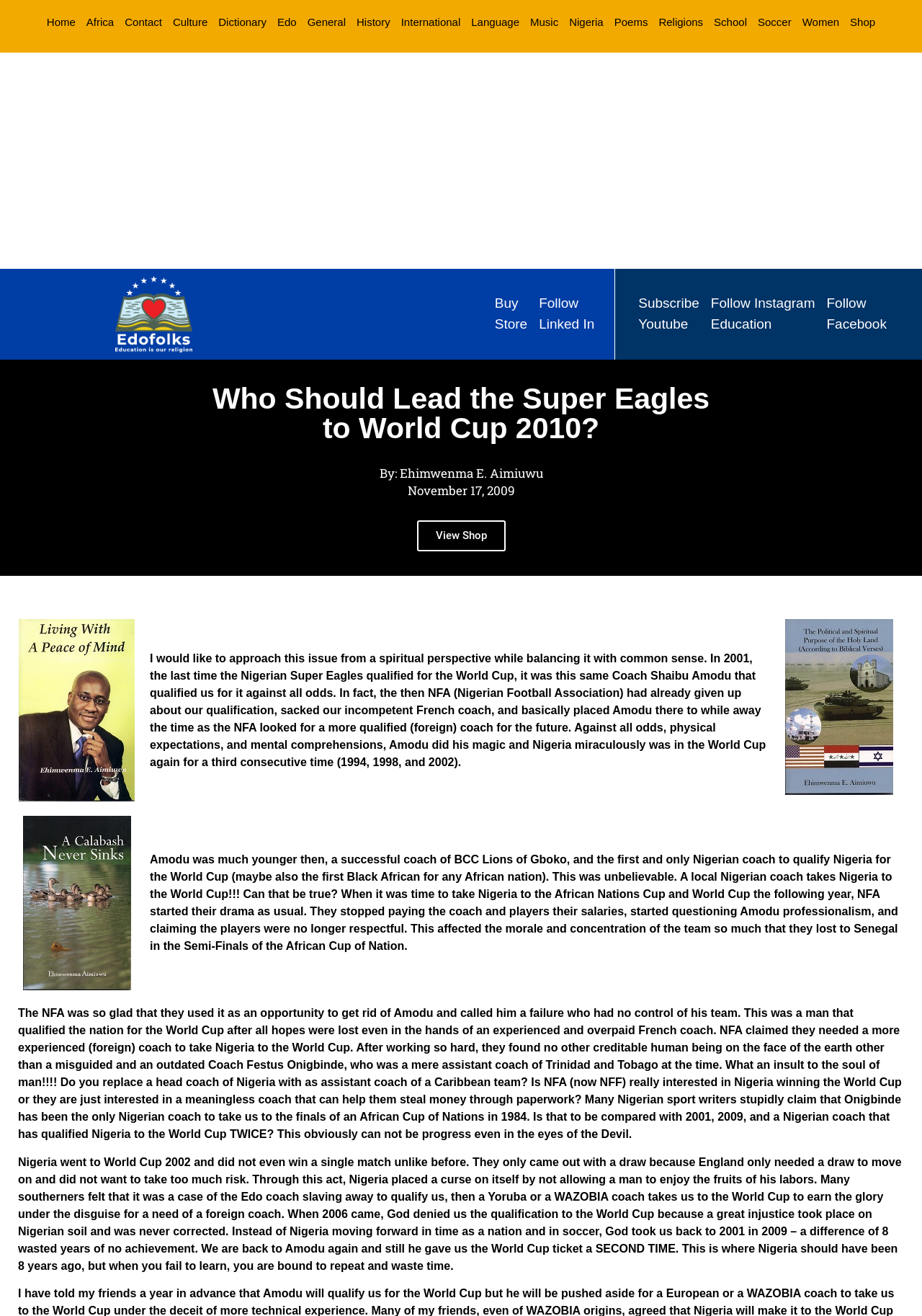Answer the question using only a single word or phrase: 
How many times has Coach Amodu qualified Nigeria for the World Cup?

Twice